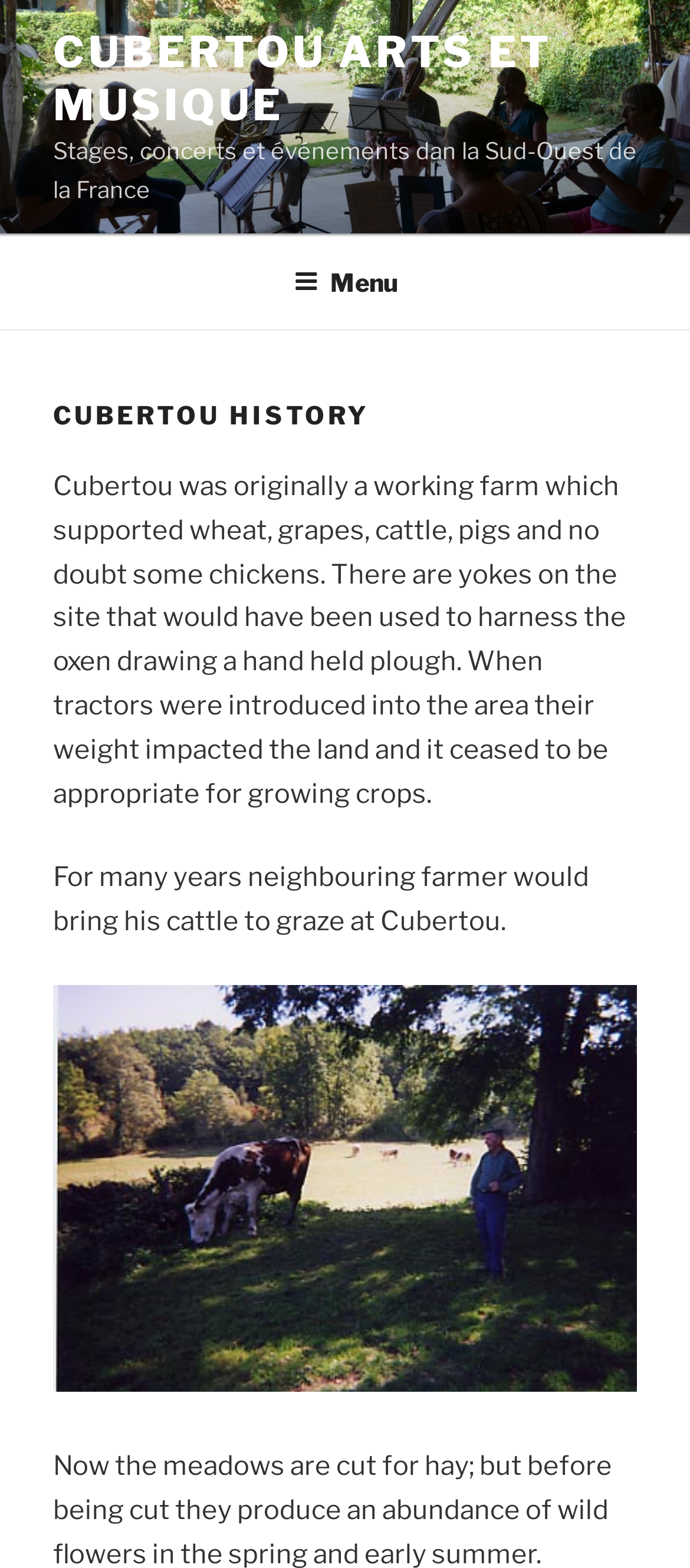What was used to harness oxen?
Can you provide an in-depth and detailed response to the question?

According to the webpage, yokes were used to harness the oxen drawing a hand-held plough on the farm.